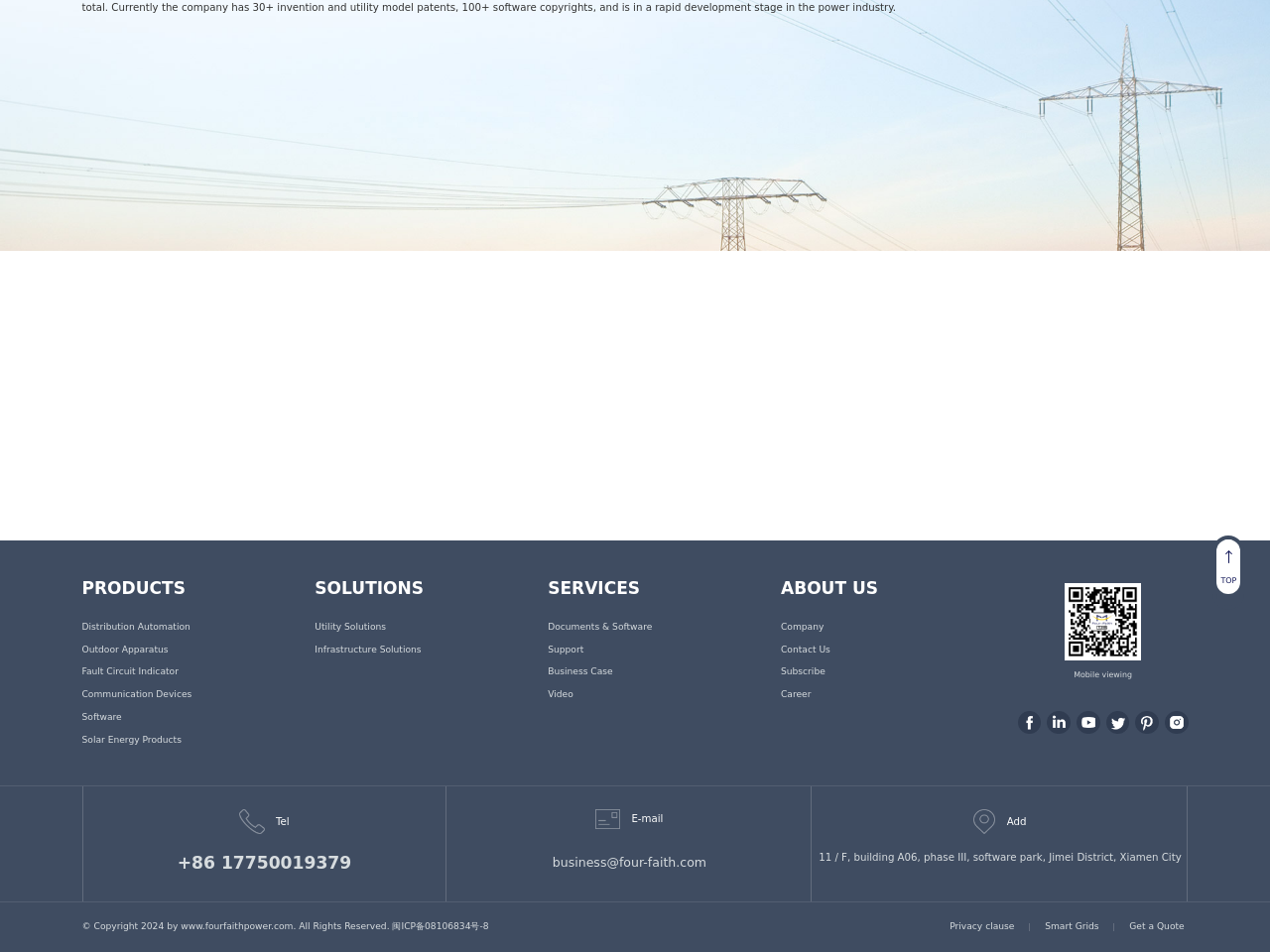What is the copyright information on this website?
Look at the image and respond to the question as thoroughly as possible.

The copyright information on this website is © Copyright 2024 by www.fourfaithpower.com. All Rights Reserved., which is listed at the bottom of the webpage.